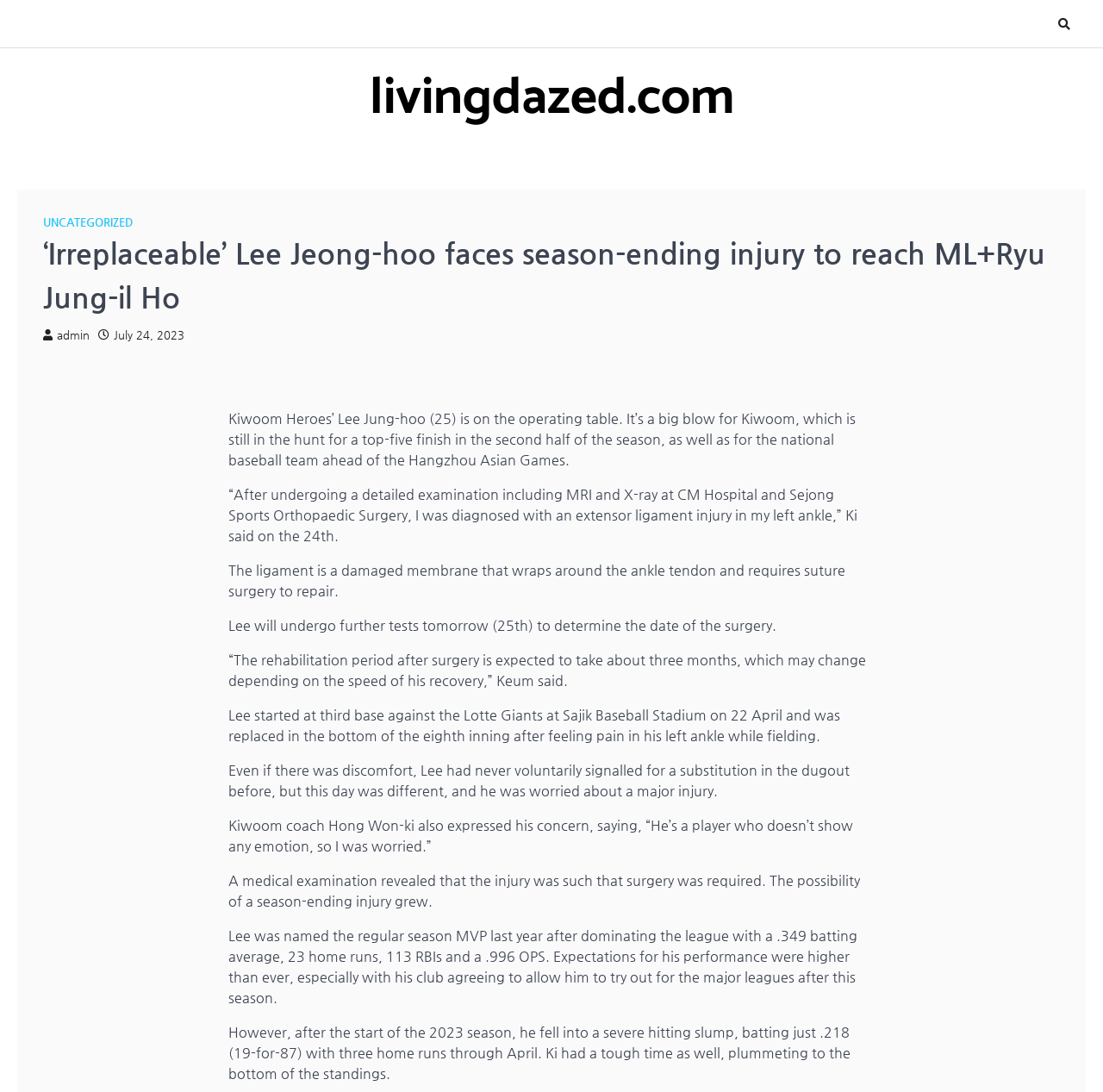What is Lee Jung-hoo's age?
Please answer the question with a single word or phrase, referencing the image.

25